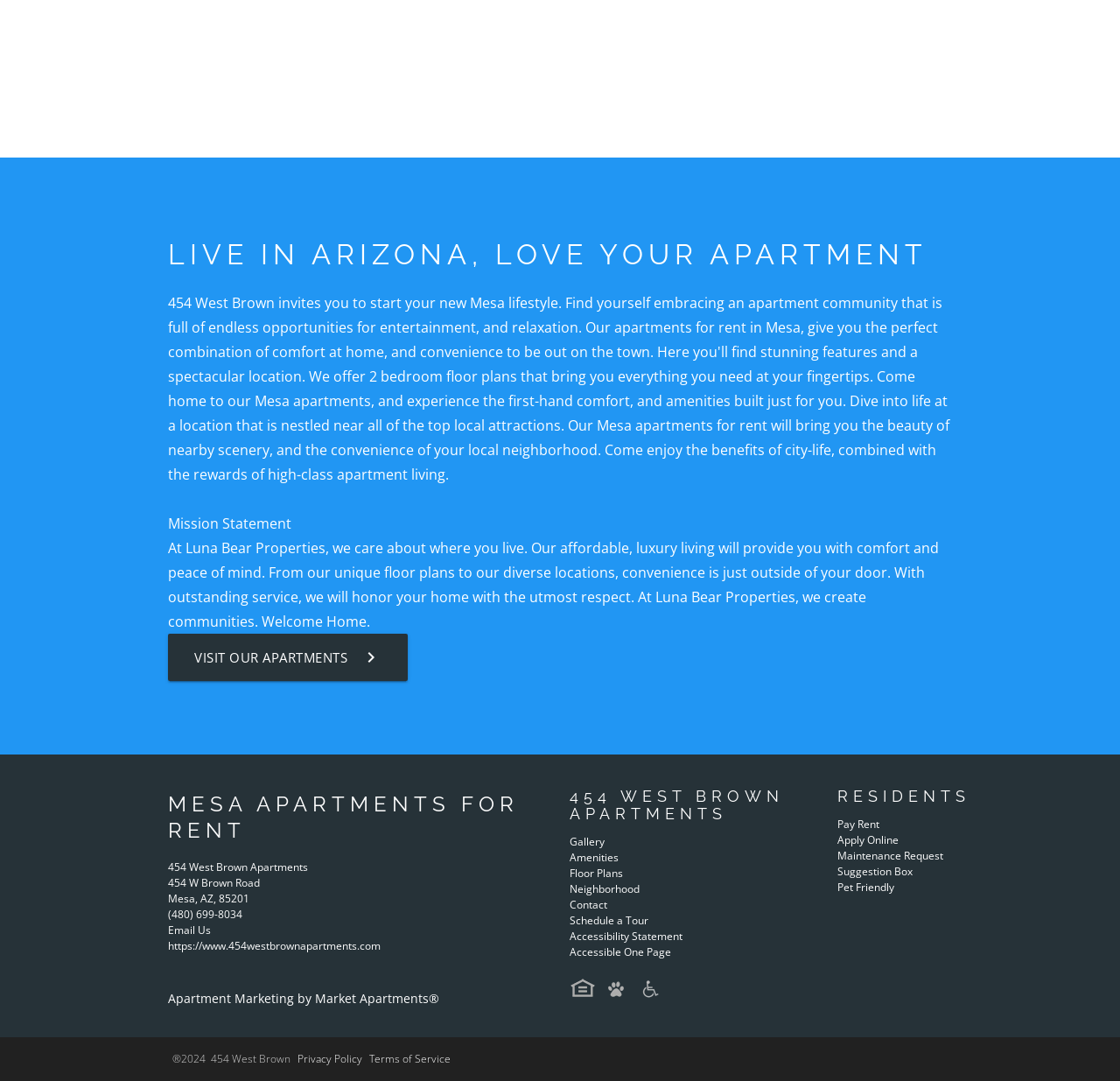Bounding box coordinates should be provided in the format (top-left x, top-left y, bottom-right x, bottom-right y) with all values between 0 and 1. Identify the bounding box for this UI element: Apartment Marketing by Market Apartments®

[0.15, 0.916, 0.392, 0.931]